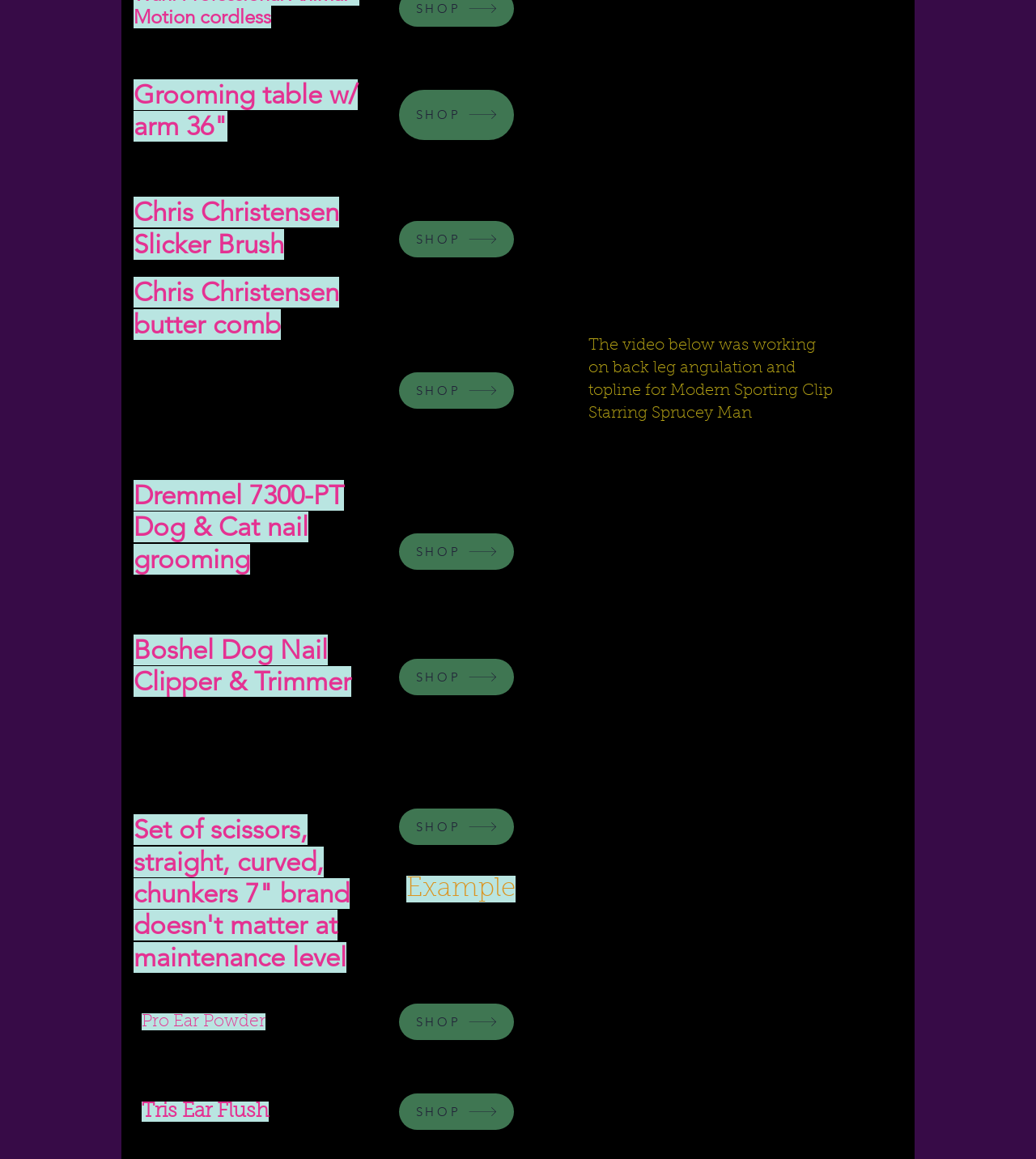Please specify the bounding box coordinates in the format (top-left x, top-left y, bottom-right x, bottom-right y), with all values as floating point numbers between 0 and 1. Identify the bounding box of the UI element described by: SHOP

[0.385, 0.866, 0.496, 0.897]